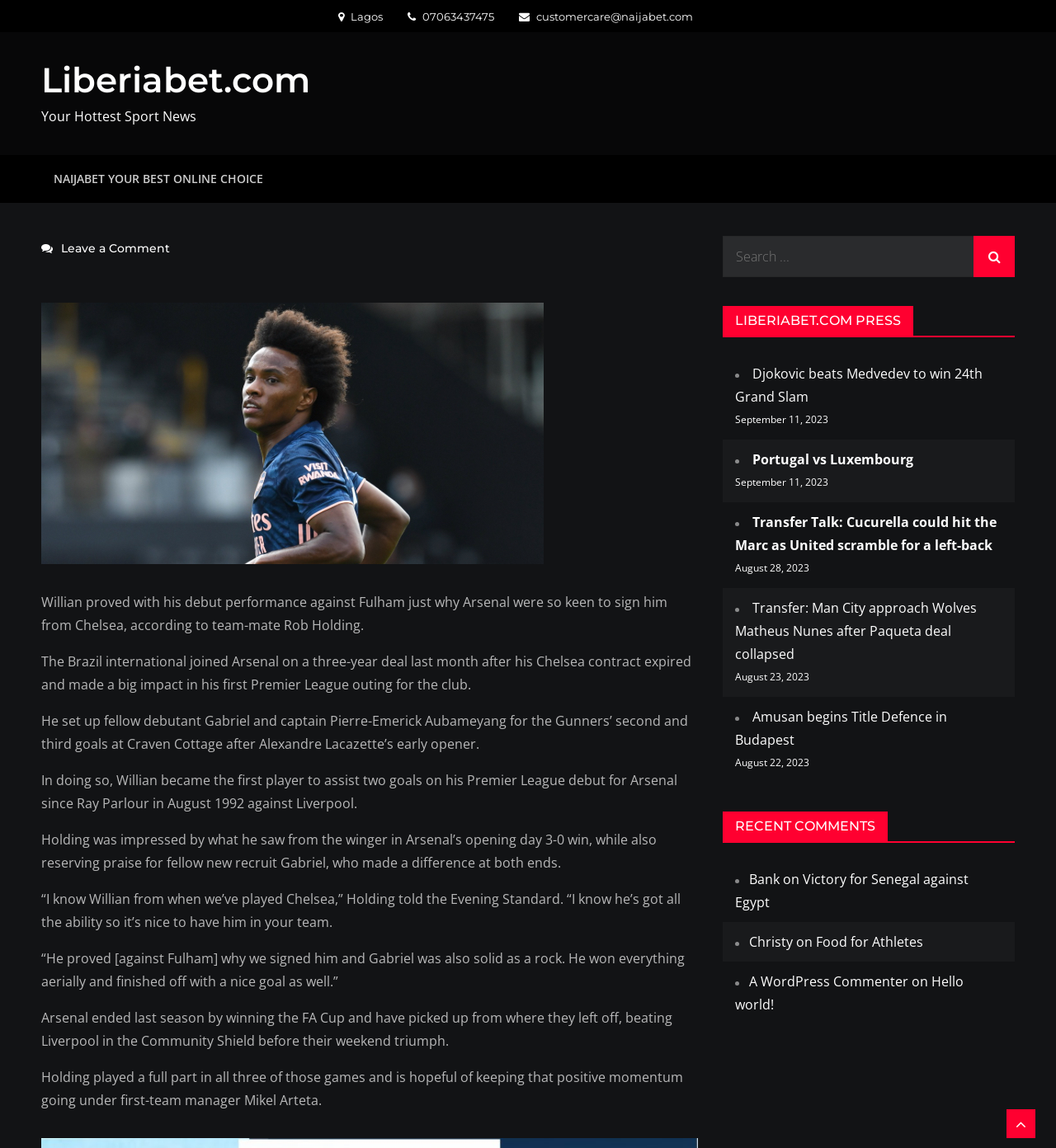What is the date of the article about Djokovic winning his 24th Grand Slam?
Carefully analyze the image and provide a thorough answer to the question.

The date of the article can be found below the heading 'LIBERIABET.COM PRESS', which reads 'September 11, 2023'.